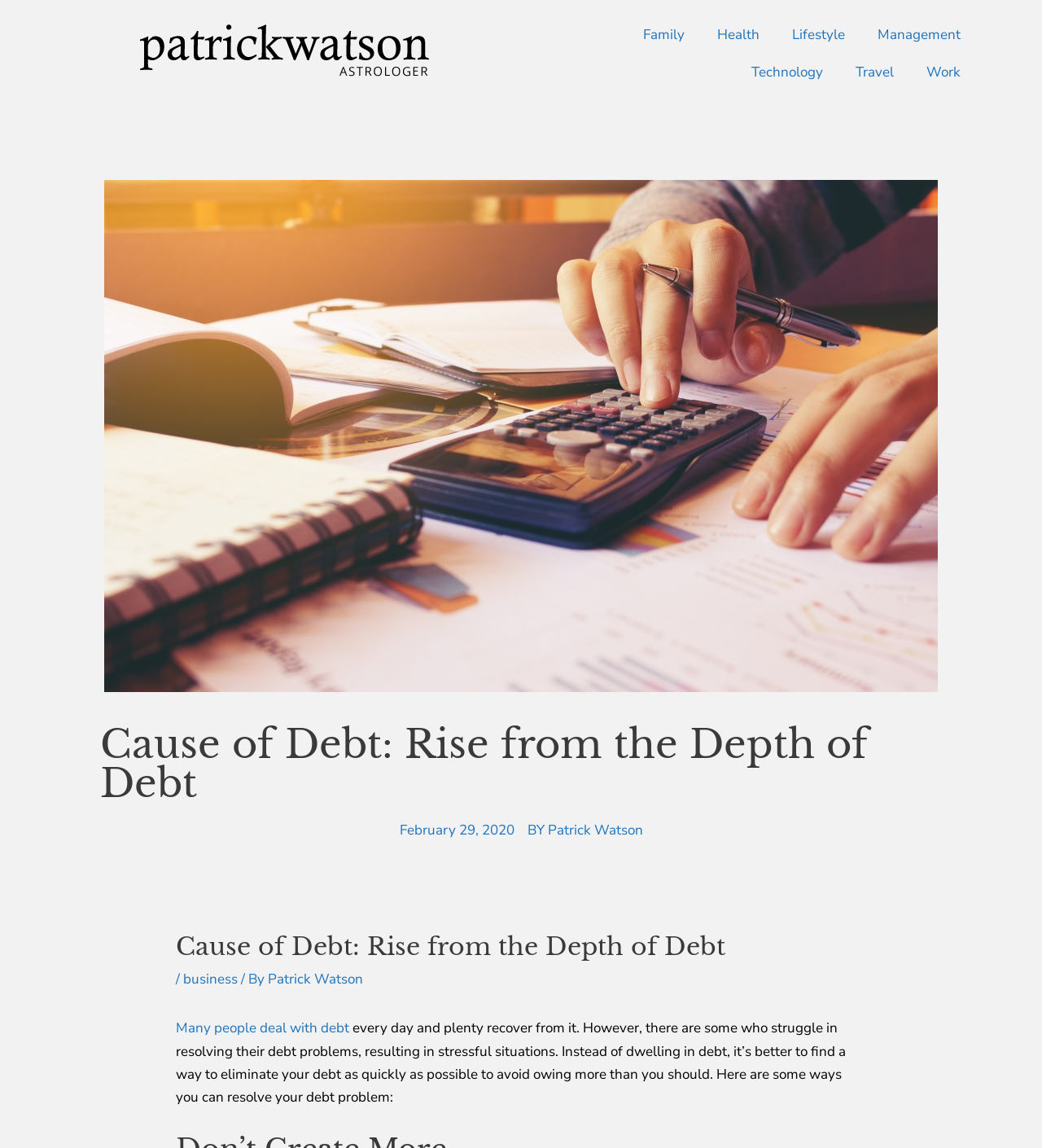Give a complete and precise description of the webpage's appearance.

This webpage is about dealing with debt and finding ways to resolve debt problems. At the top left corner, there is a logo of "Patrick Watson Astrologer". Below the logo, there are several links to different categories, including "Family", "Health", "Lifestyle", "Management", "Technology", "Travel", and "Work", which are aligned horizontally across the top of the page.

On the left side of the page, there is a large image related to "Saving up", which takes up most of the vertical space. Above the image, there is a heading that reads "Cause of Debt: Rise from the Depth of Debt". Below the heading, there is a link to the date "February 29, 2020", and another link to the author "BY Patrick Watson".

Below the author link, there is a section with a heading that repeats "Cause of Debt: Rise from the Depth of Debt". This section contains a brief description of the article, which discusses how many people deal with debt and struggle to resolve their debt problems, resulting in stressful situations. The article then offers some ways to resolve debt problems and eliminate debt quickly.